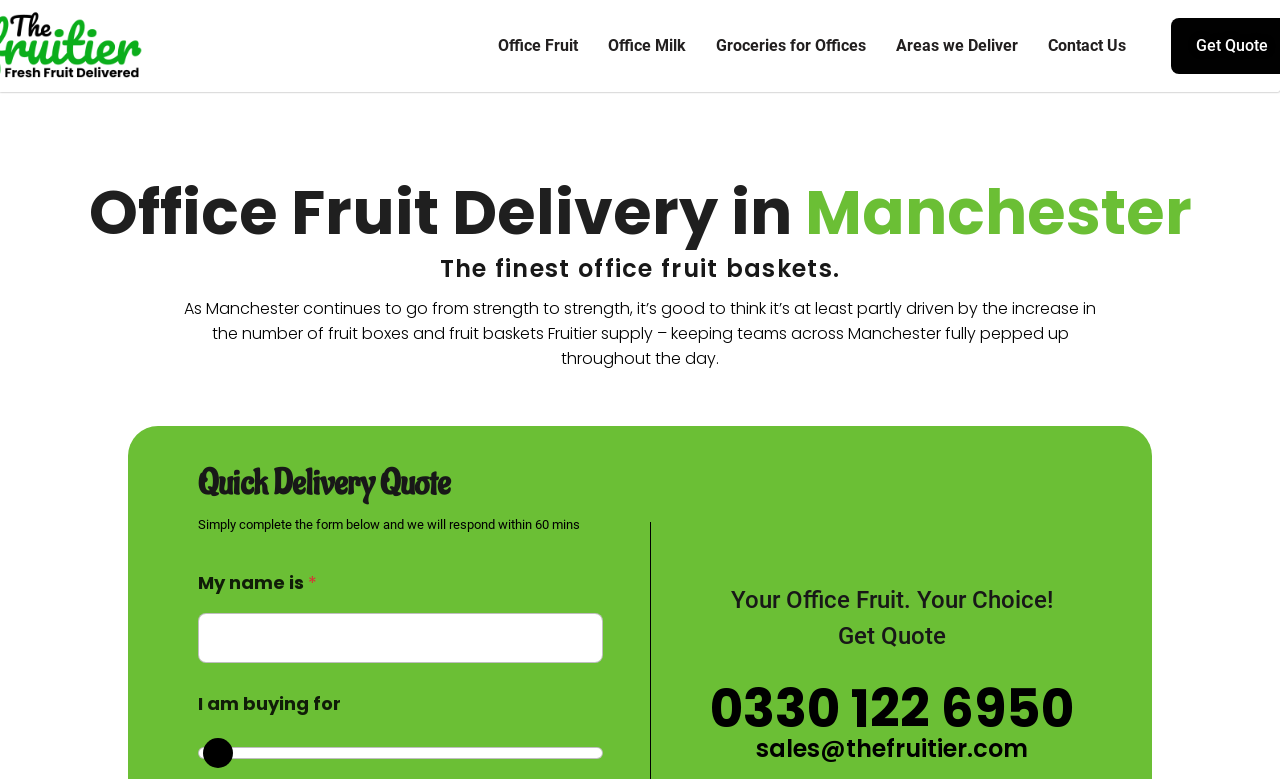Kindly determine the bounding box coordinates for the area that needs to be clicked to execute this instruction: "Get a Quick Delivery Quote".

[0.155, 0.598, 0.352, 0.644]